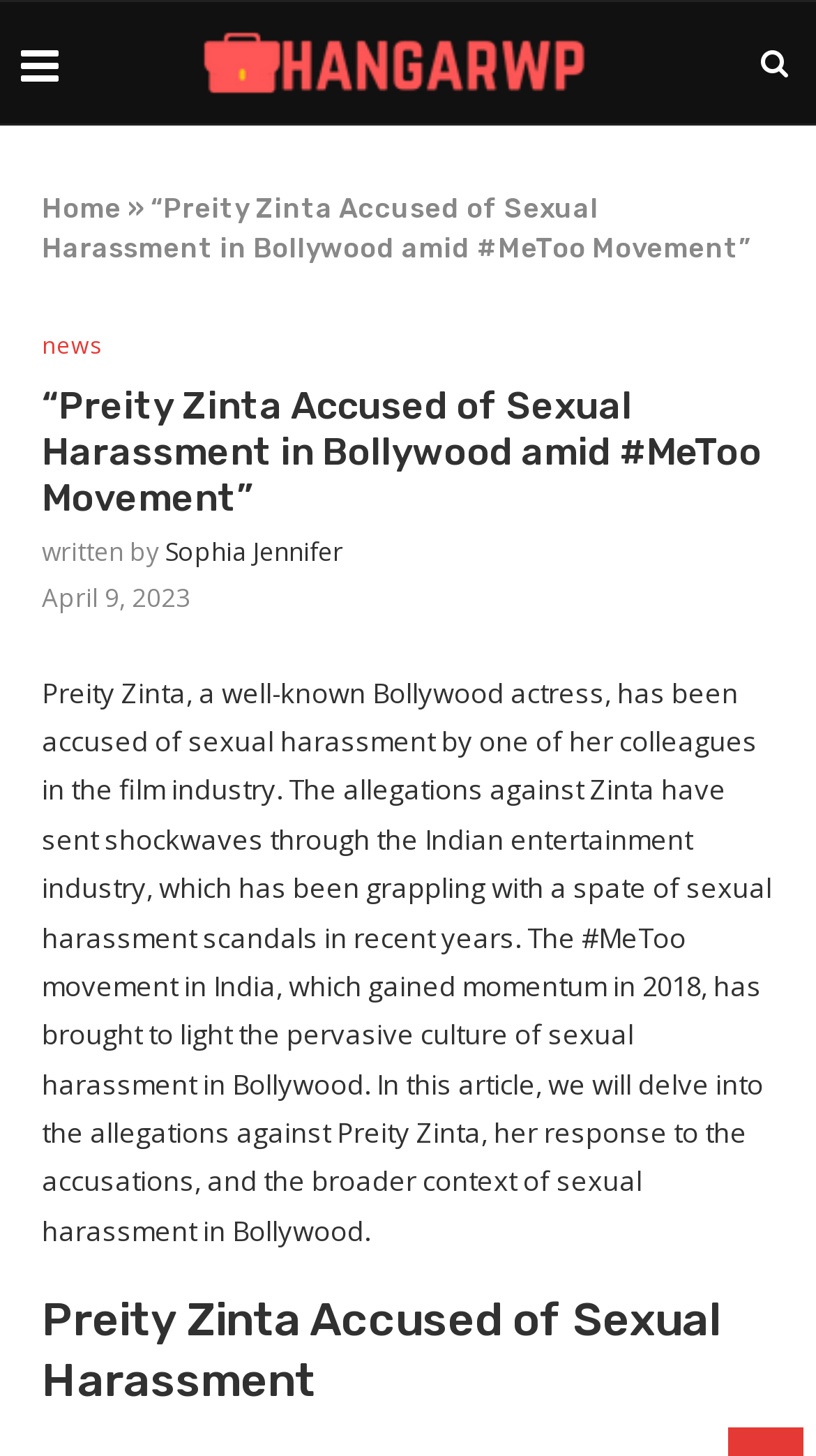What industry is mentioned in the article?
Using the information from the image, give a concise answer in one word or a short phrase.

Indian entertainment industry